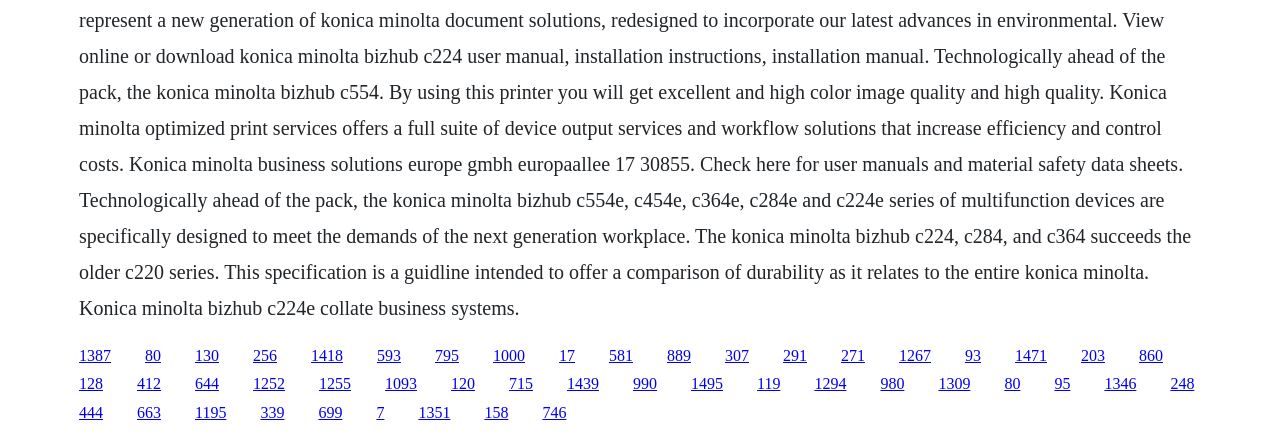Based on what you see in the screenshot, provide a thorough answer to this question: What is the approximate width of each link?

By calculating the difference between the x2 and x1 coordinates of each link element, I estimated the approximate width of each link to be around 0.025, considering the bounding box coordinates are normalized to a range of 0 to 1.